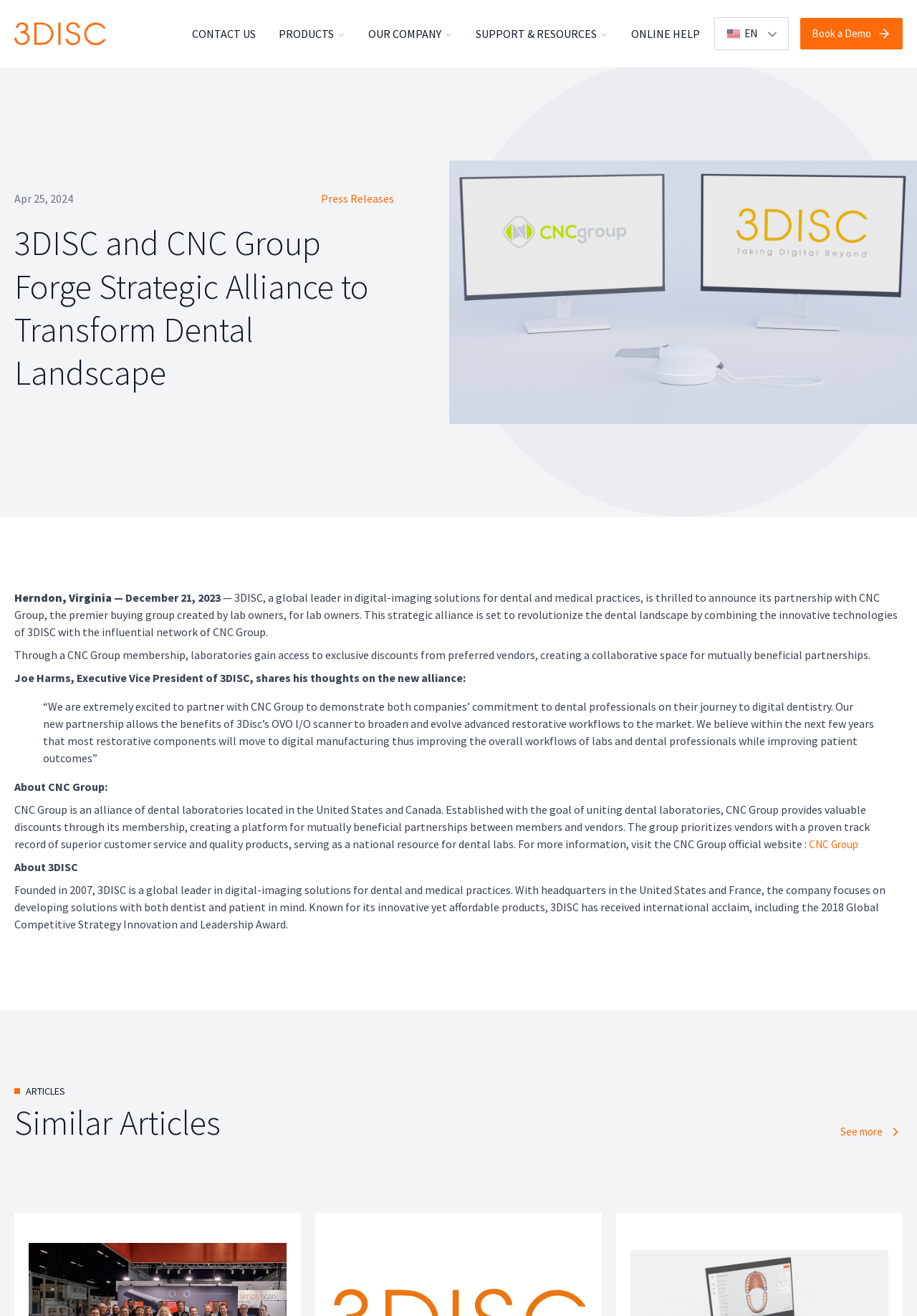Locate the bounding box coordinates of the UI element described by: "Products". Provide the coordinates as four float numbers between 0 and 1, formatted as [left, top, right, bottom].

[0.304, 0.02, 0.377, 0.031]